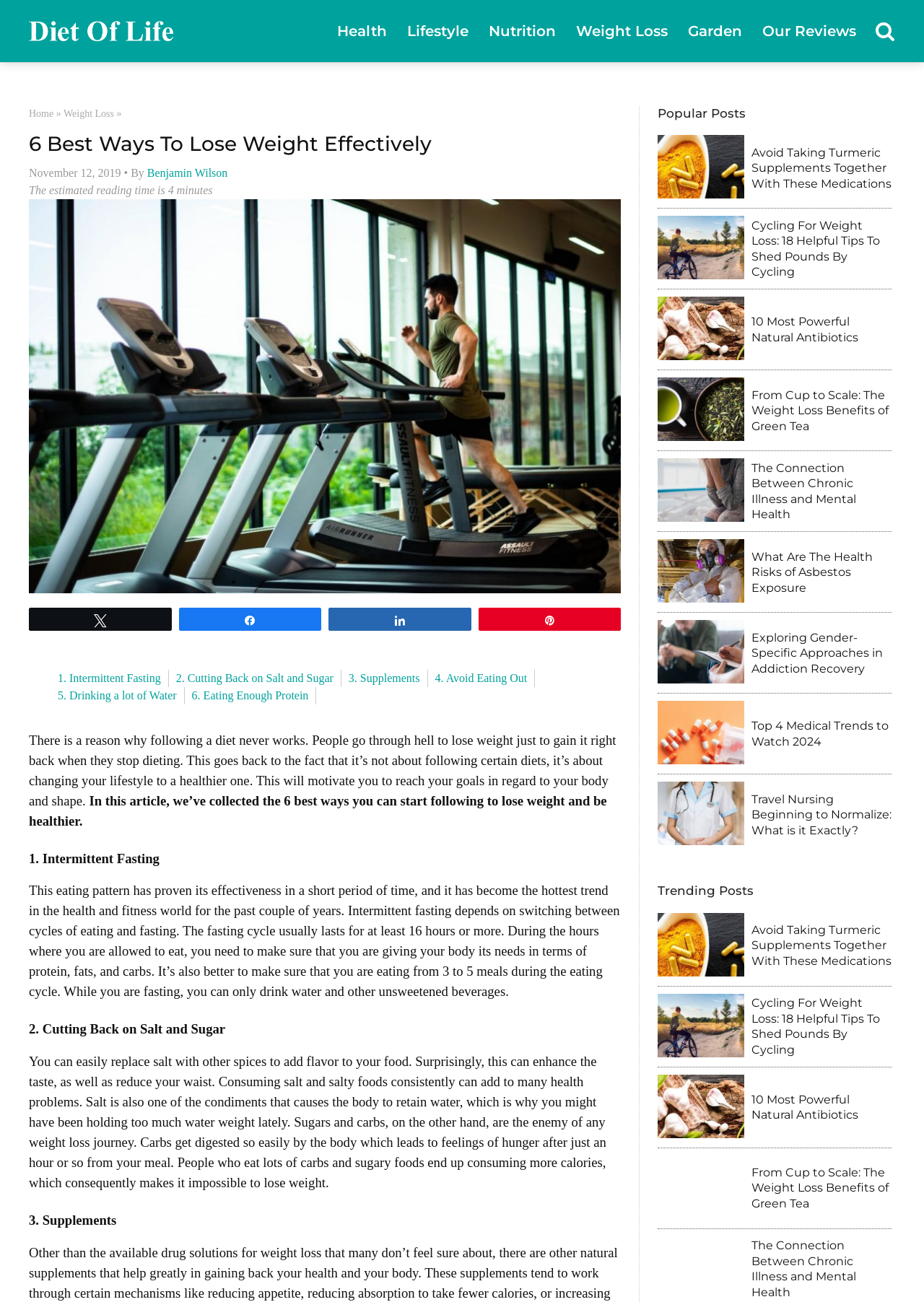What is the author of this article? Based on the screenshot, please respond with a single word or phrase.

Benjamin Wilson